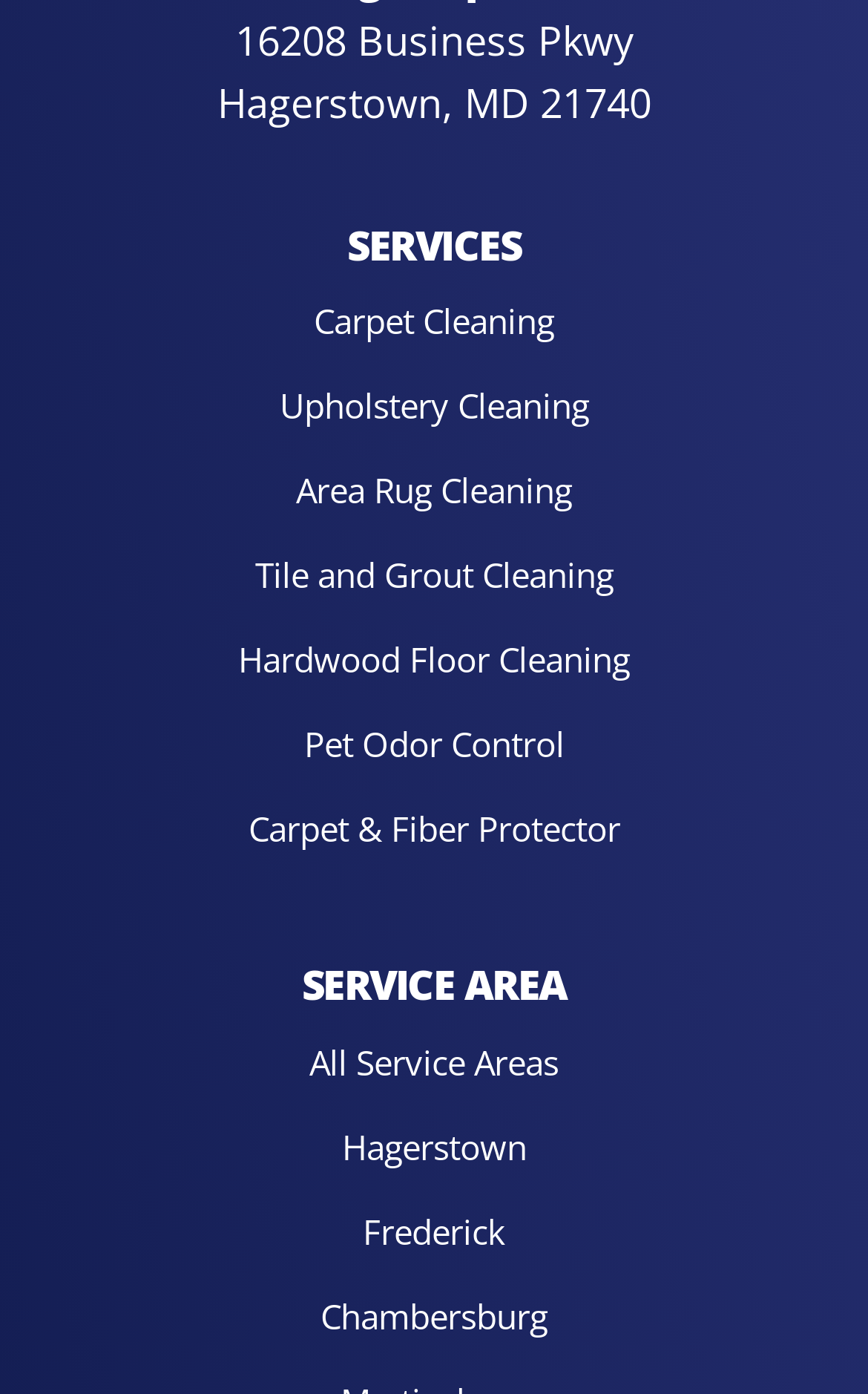Please provide the bounding box coordinates for the element that needs to be clicked to perform the instruction: "Check all service areas". The coordinates must consist of four float numbers between 0 and 1, formatted as [left, top, right, bottom].

[0.356, 0.746, 0.644, 0.78]